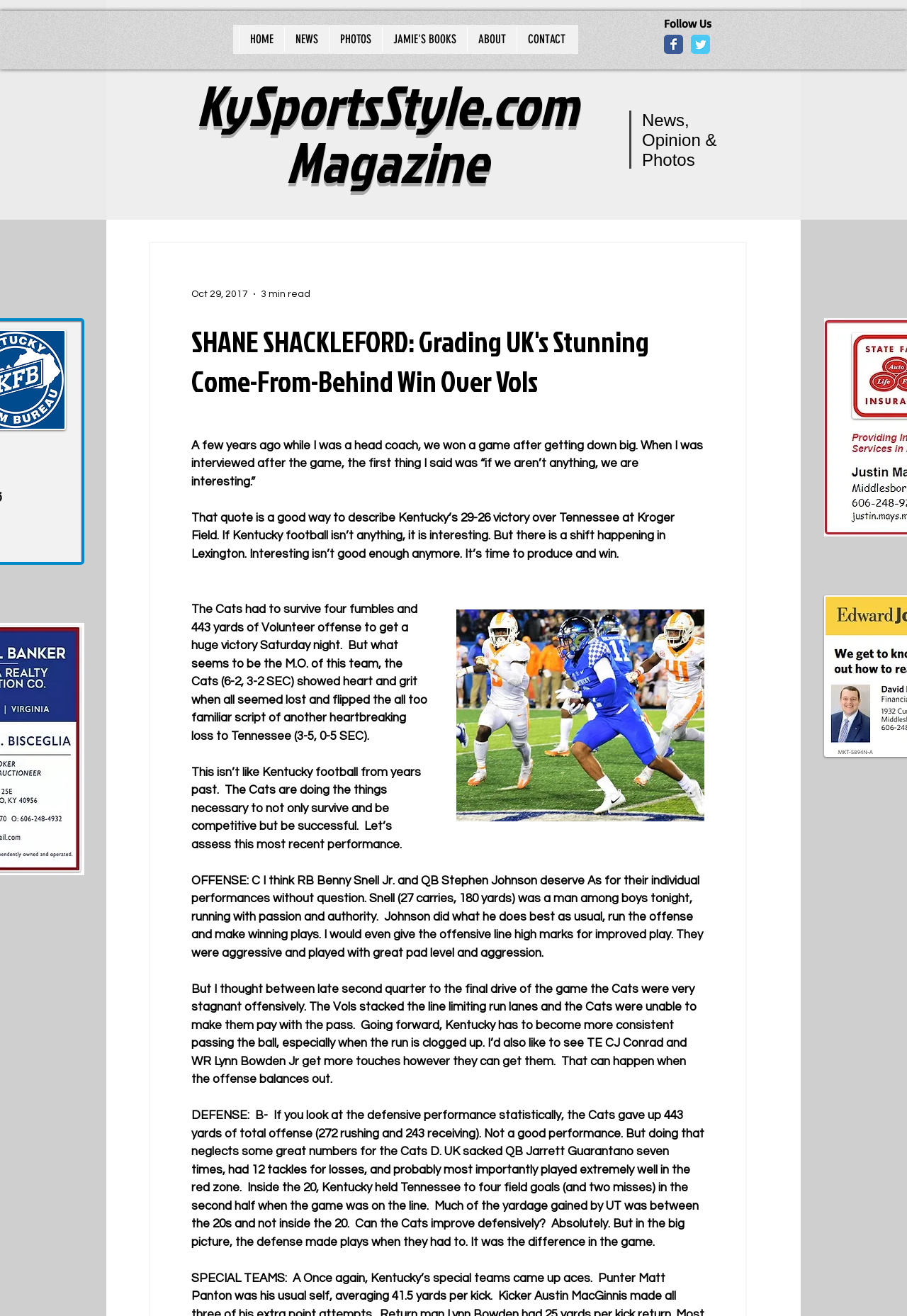Provide the bounding box for the UI element matching this description: "NEWS".

[0.313, 0.02, 0.362, 0.039]